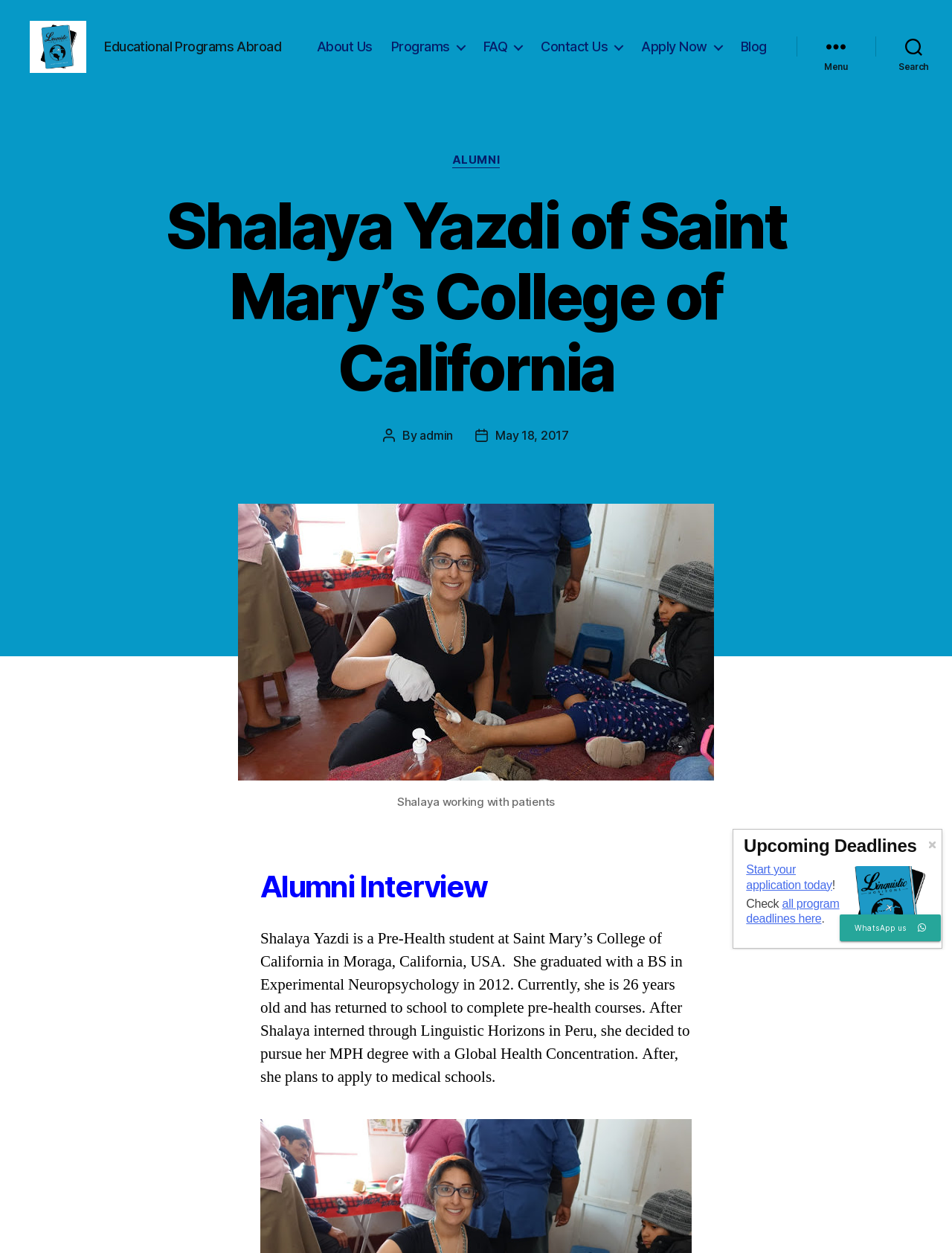Identify the bounding box coordinates of the clickable region necessary to fulfill the following instruction: "Read the 'Alumni Interview'". The bounding box coordinates should be four float numbers between 0 and 1, i.e., [left, top, right, bottom].

[0.273, 0.723, 0.727, 0.753]